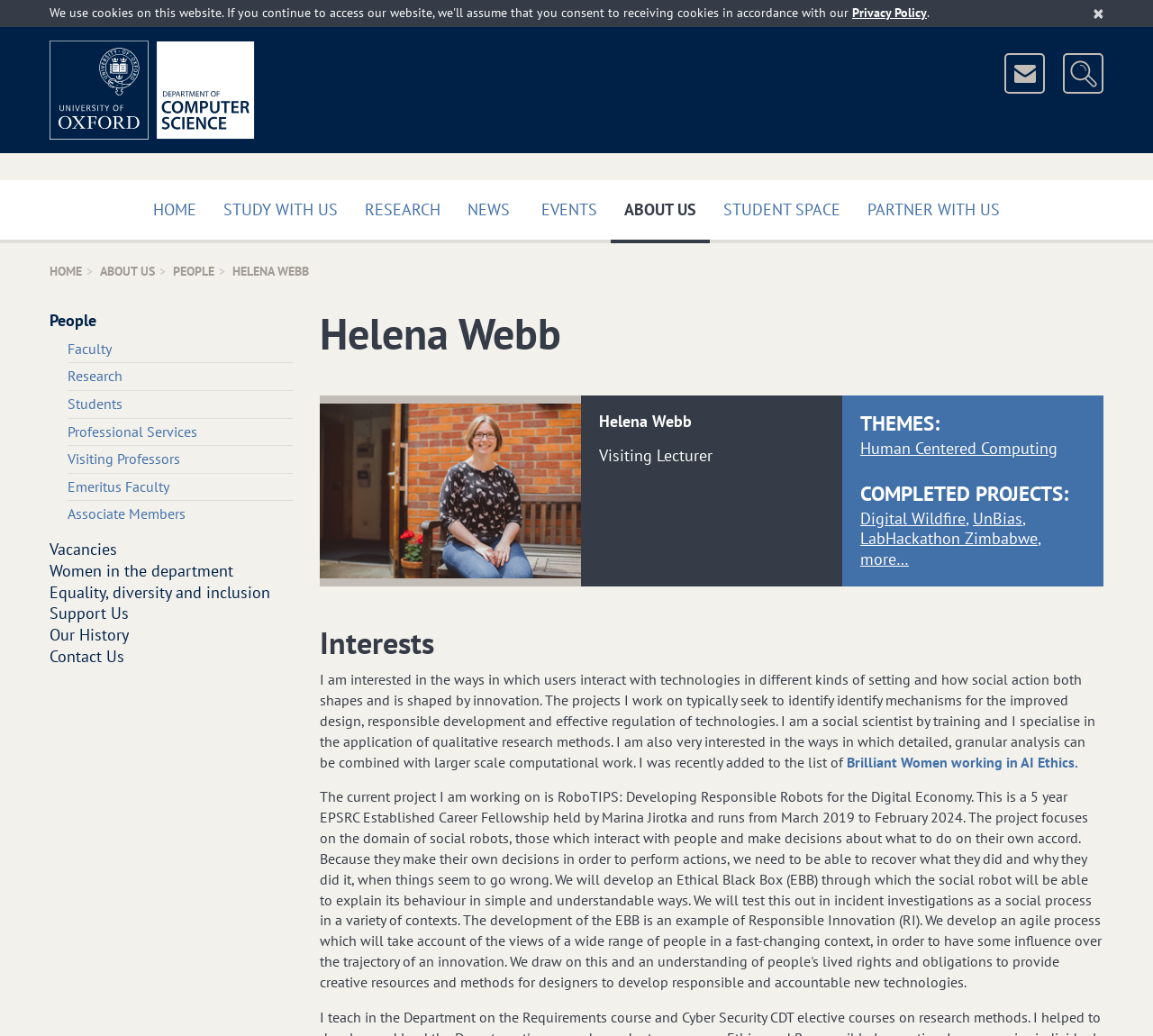Indicate the bounding box coordinates of the element that must be clicked to execute the instruction: "View Helena Webb's profile". The coordinates should be given as four float numbers between 0 and 1, i.e., [left, top, right, bottom].

[0.277, 0.299, 0.957, 0.345]